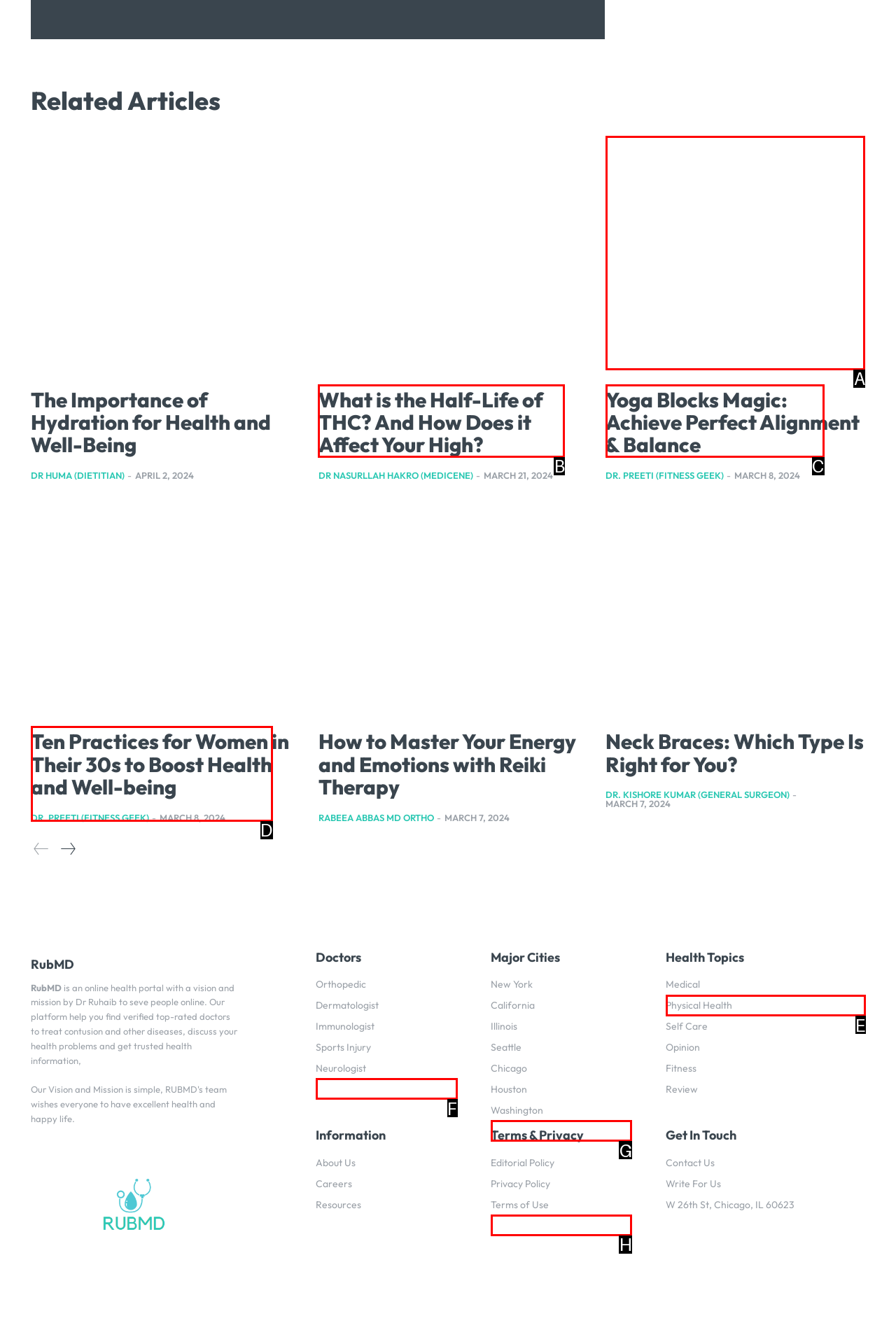Please indicate which HTML element to click in order to fulfill the following task: Browse health topics under 'Medical' Respond with the letter of the chosen option.

E